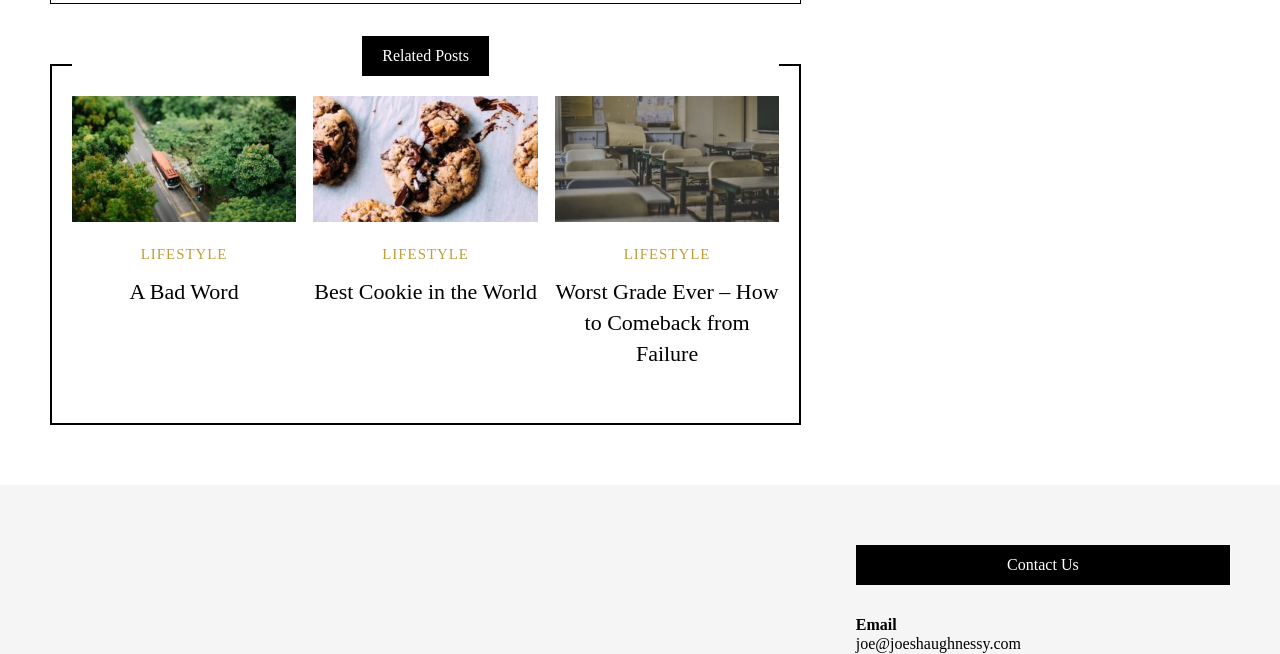How many articles are there?
Answer the question with just one word or phrase using the image.

3